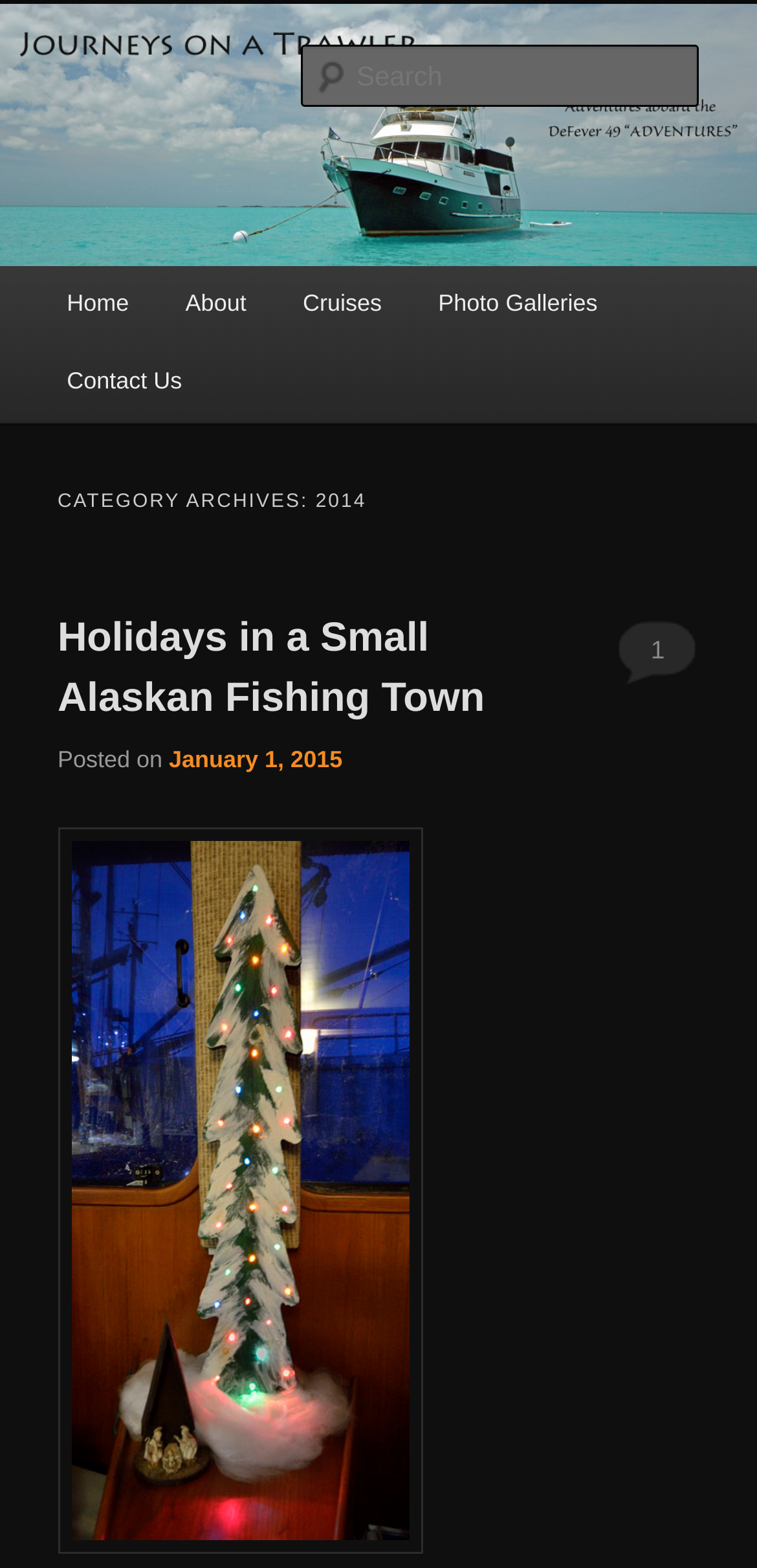Please find the bounding box coordinates of the element that must be clicked to perform the given instruction: "View Holidays in a Small Alaskan Fishing Town post". The coordinates should be four float numbers from 0 to 1, i.e., [left, top, right, bottom].

[0.076, 0.392, 0.64, 0.46]